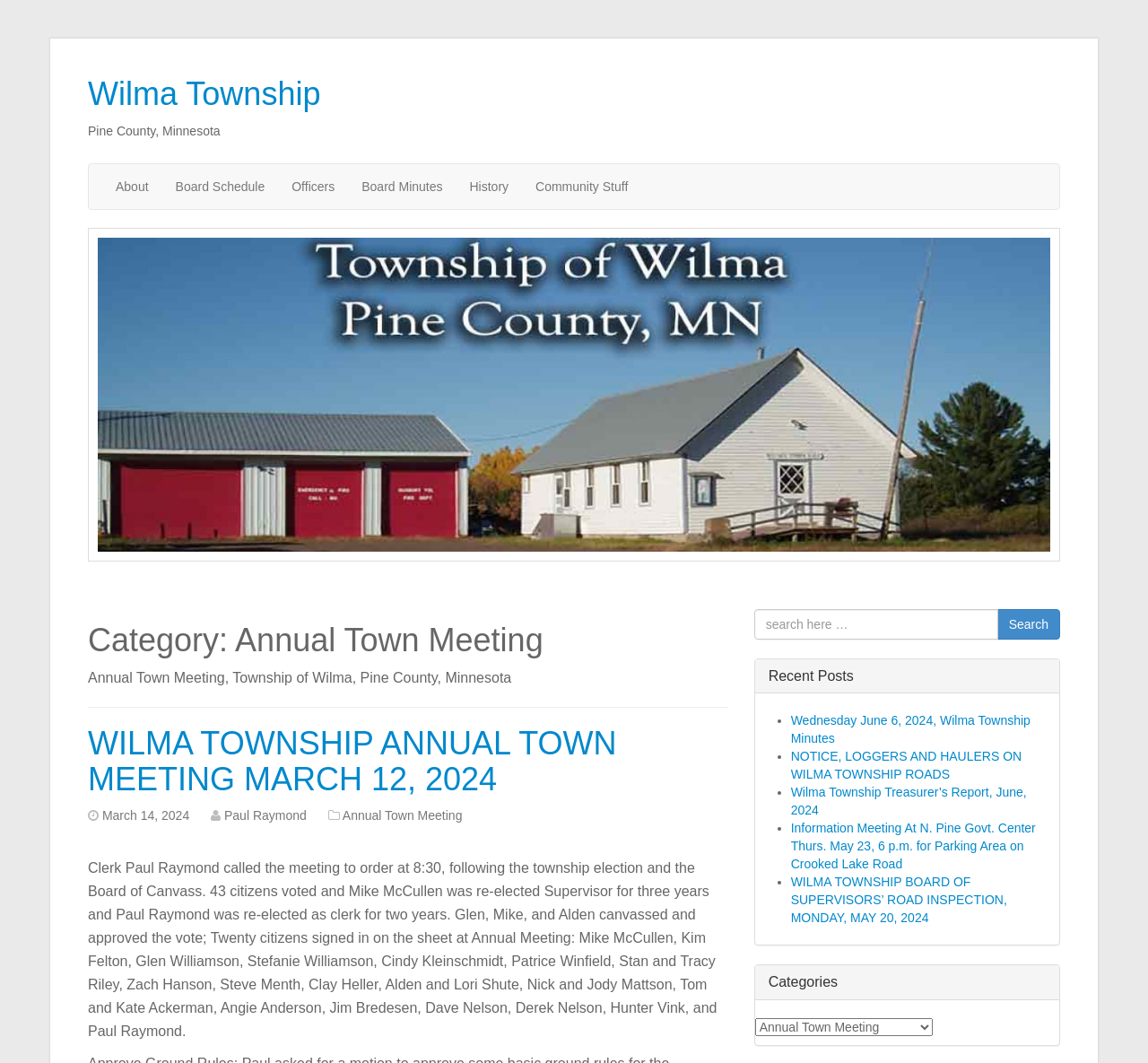Pinpoint the bounding box coordinates of the element you need to click to execute the following instruction: "View previous post: The Best Travel Gifts". The bounding box should be represented by four float numbers between 0 and 1, in the format [left, top, right, bottom].

None